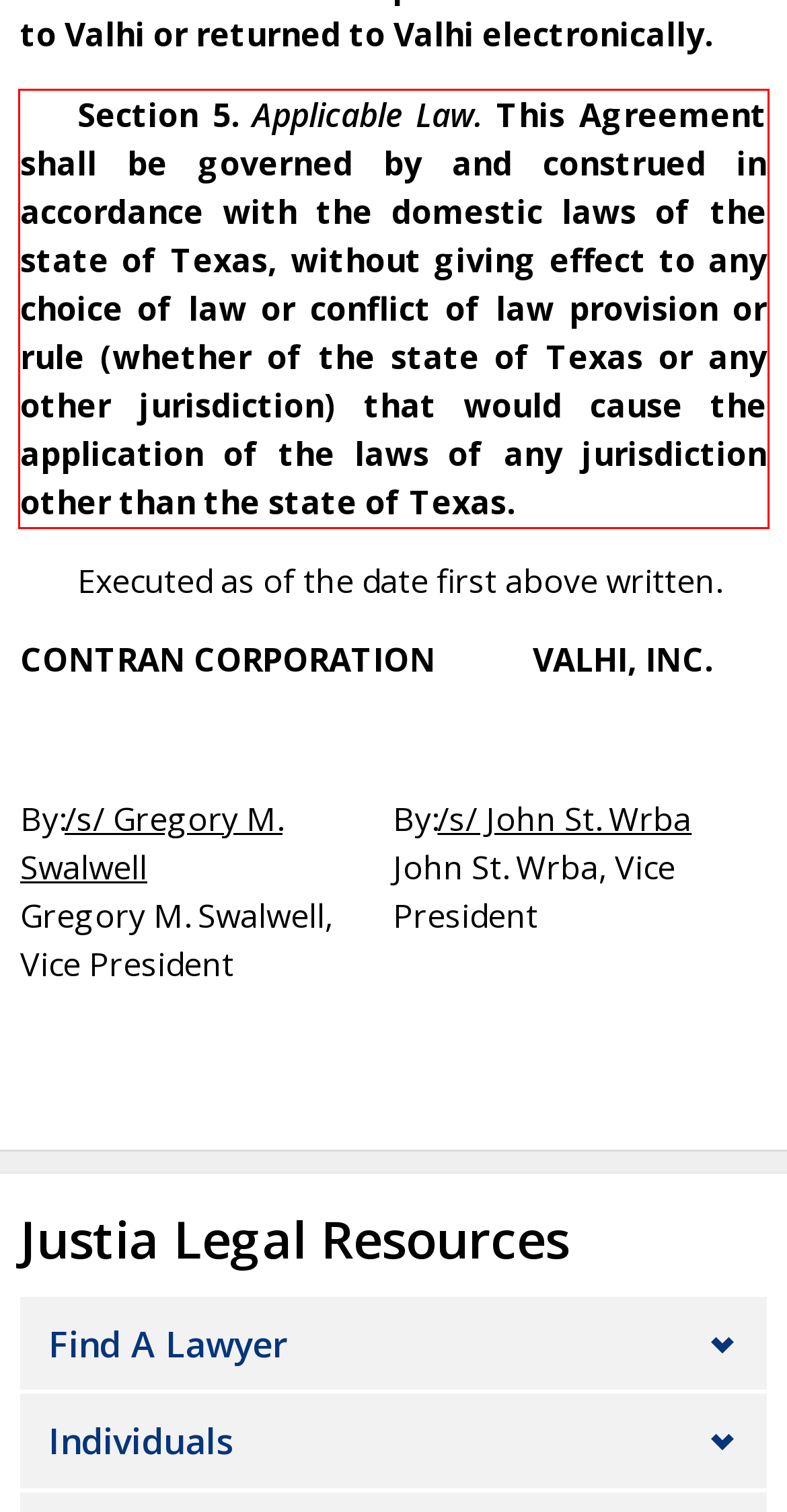You are presented with a webpage screenshot featuring a red bounding box. Perform OCR on the text inside the red bounding box and extract the content.

Section 5. Applicable Law. This Agreement shall be governed by and construed in accordance with the domestic laws of the state of Texas, without giving effect to any choice of law or conflict of law provision or rule (whether of the state of Texas or any other jurisdiction) that would cause the application of the laws of any jurisdiction other than the state of Texas.